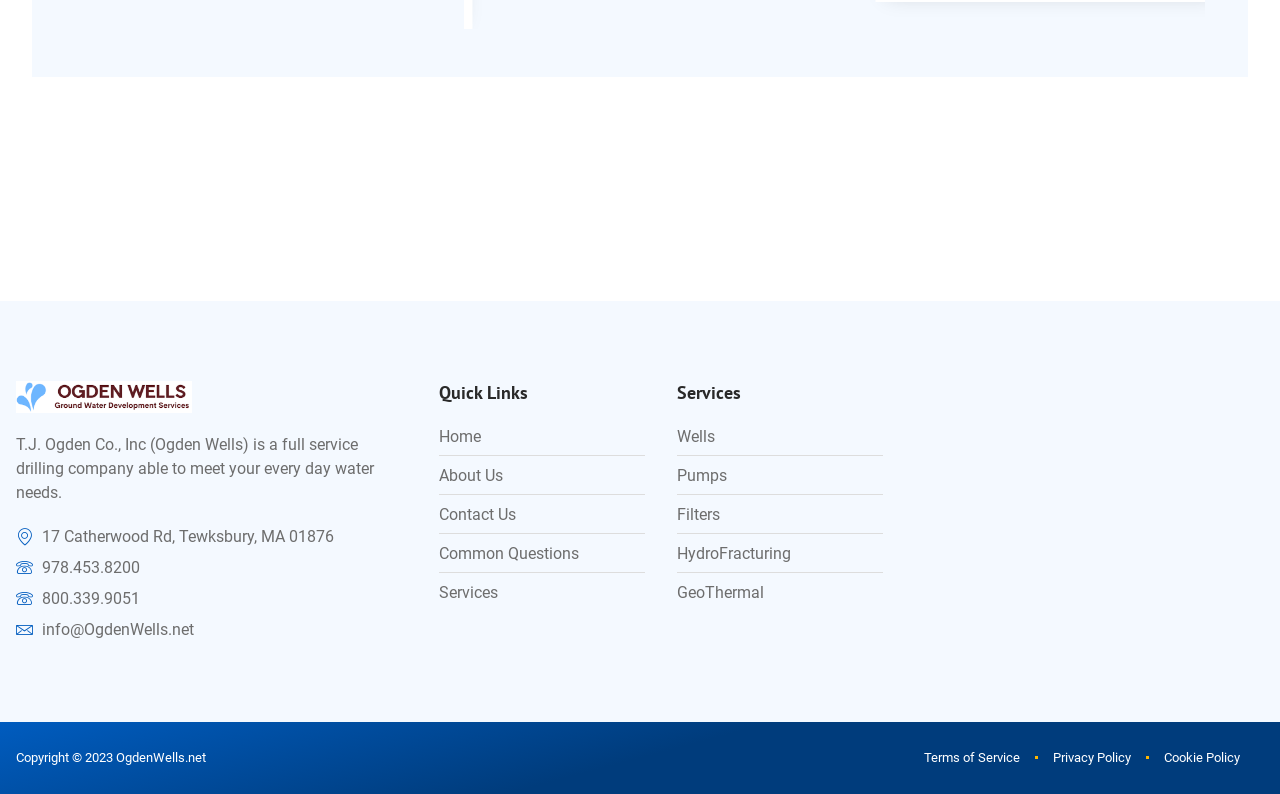Please specify the bounding box coordinates of the element that should be clicked to execute the given instruction: 'contact us'. Ensure the coordinates are four float numbers between 0 and 1, expressed as [left, top, right, bottom].

[0.343, 0.633, 0.504, 0.663]